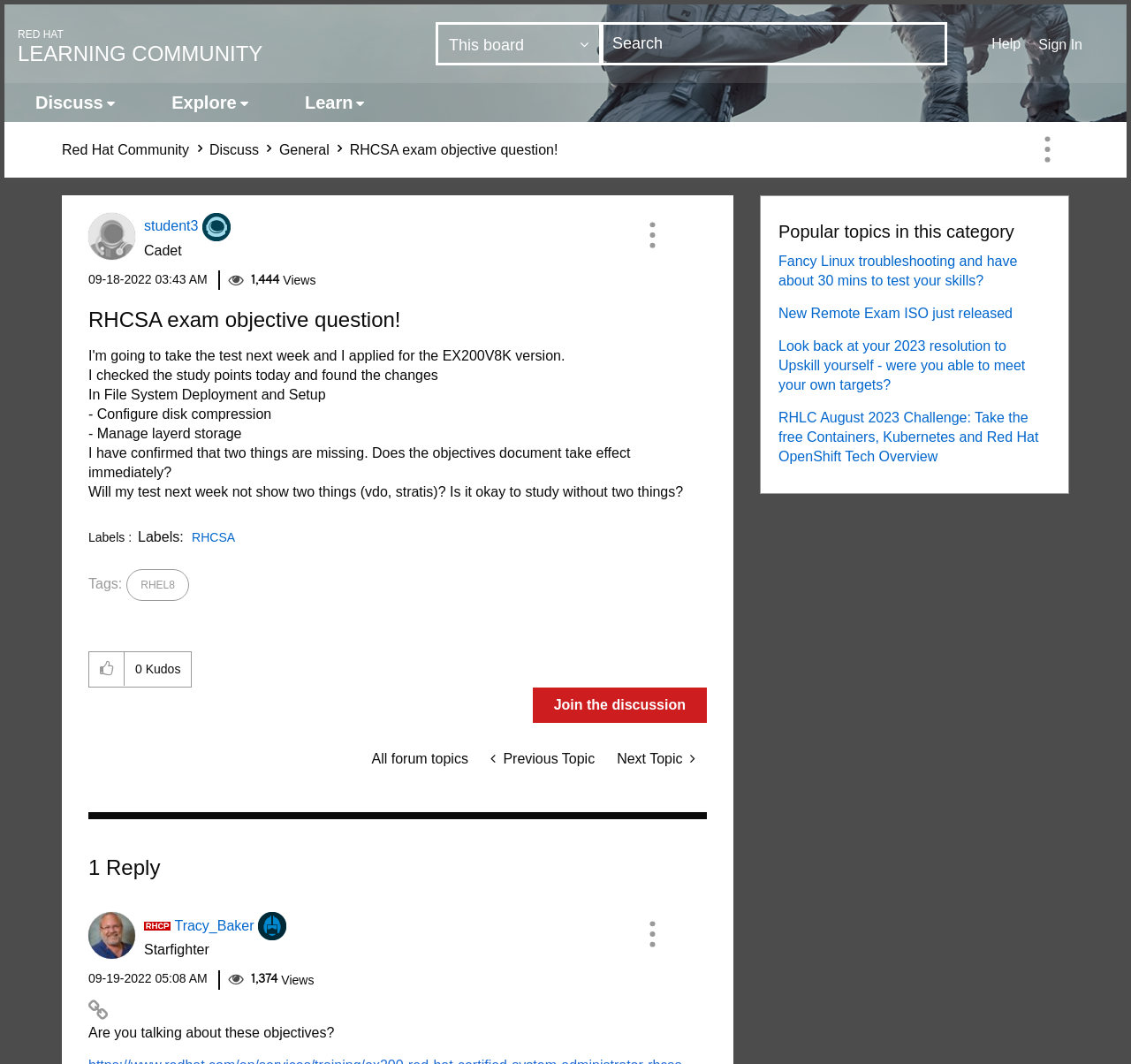How many views does the post have?
Refer to the image and give a detailed answer to the query.

I found the answer by looking at the post content, where it says '1,444' next to the 'Views' label.